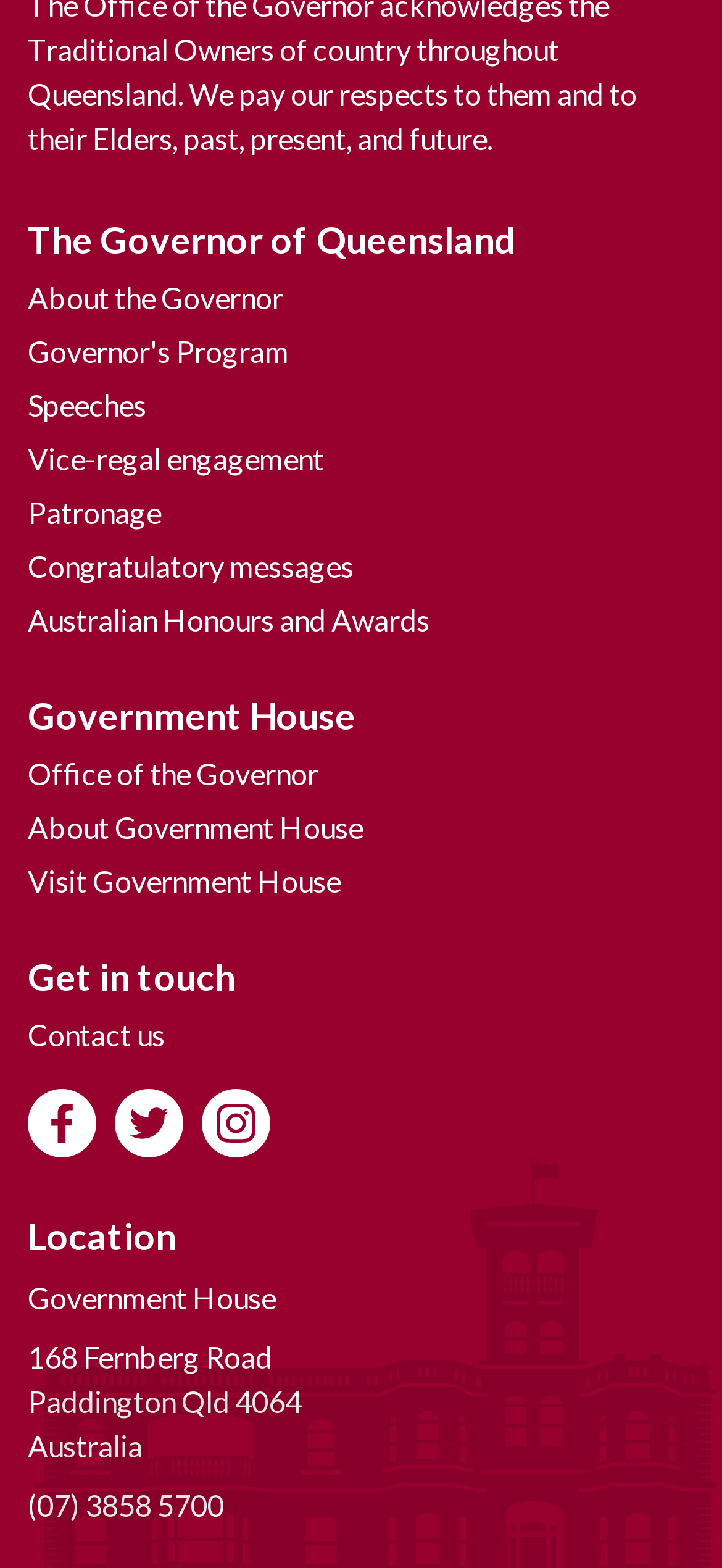Show me the bounding box coordinates of the clickable region to achieve the task as per the instruction: "View August 2021".

None